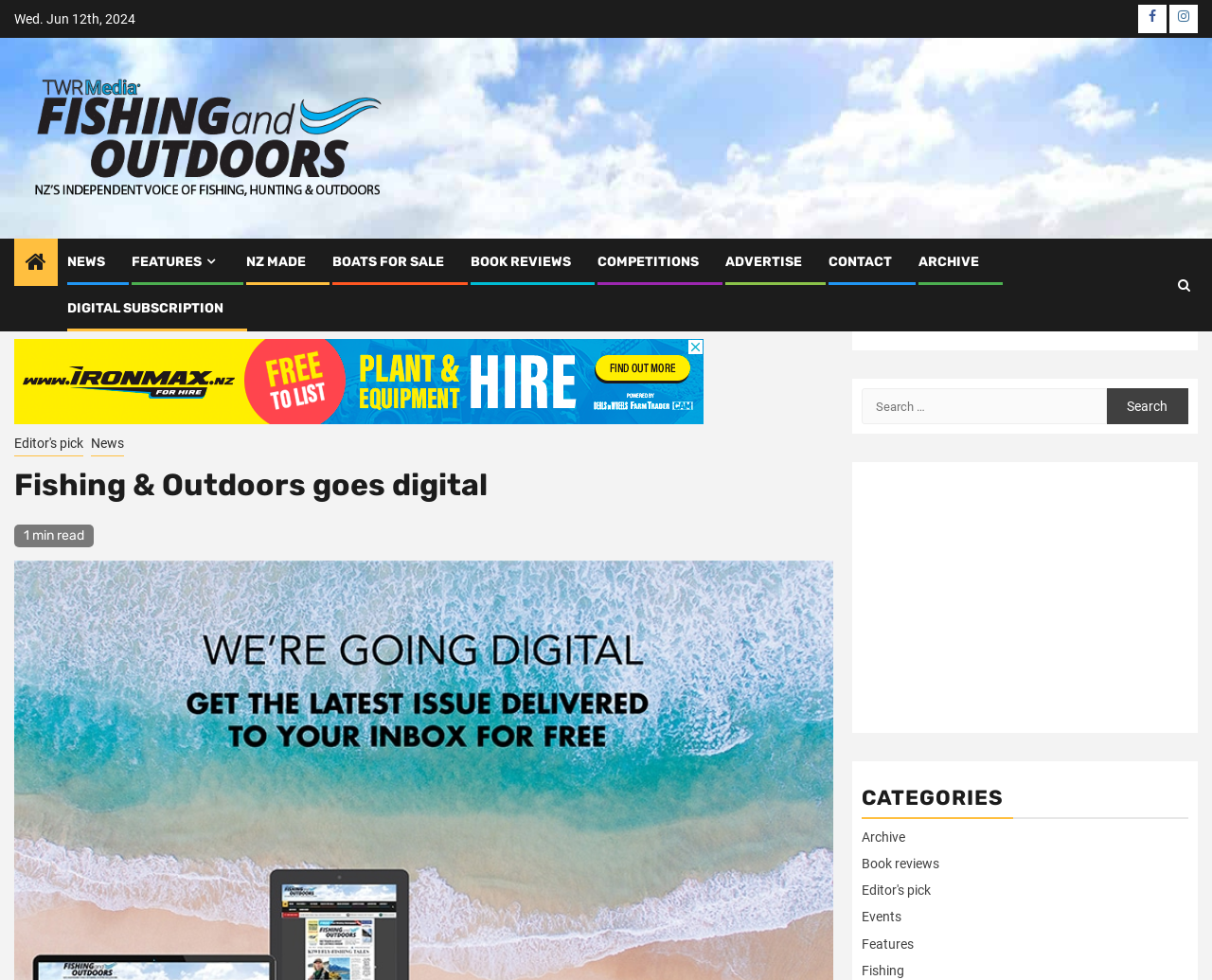Examine the screenshot and answer the question in as much detail as possible: What is the purpose of the search box?

I analyzed the search box element and its surrounding elements, including the static text 'Search for:' and the button 'Search', and concluded that the purpose of the search box is to search for articles on the website.